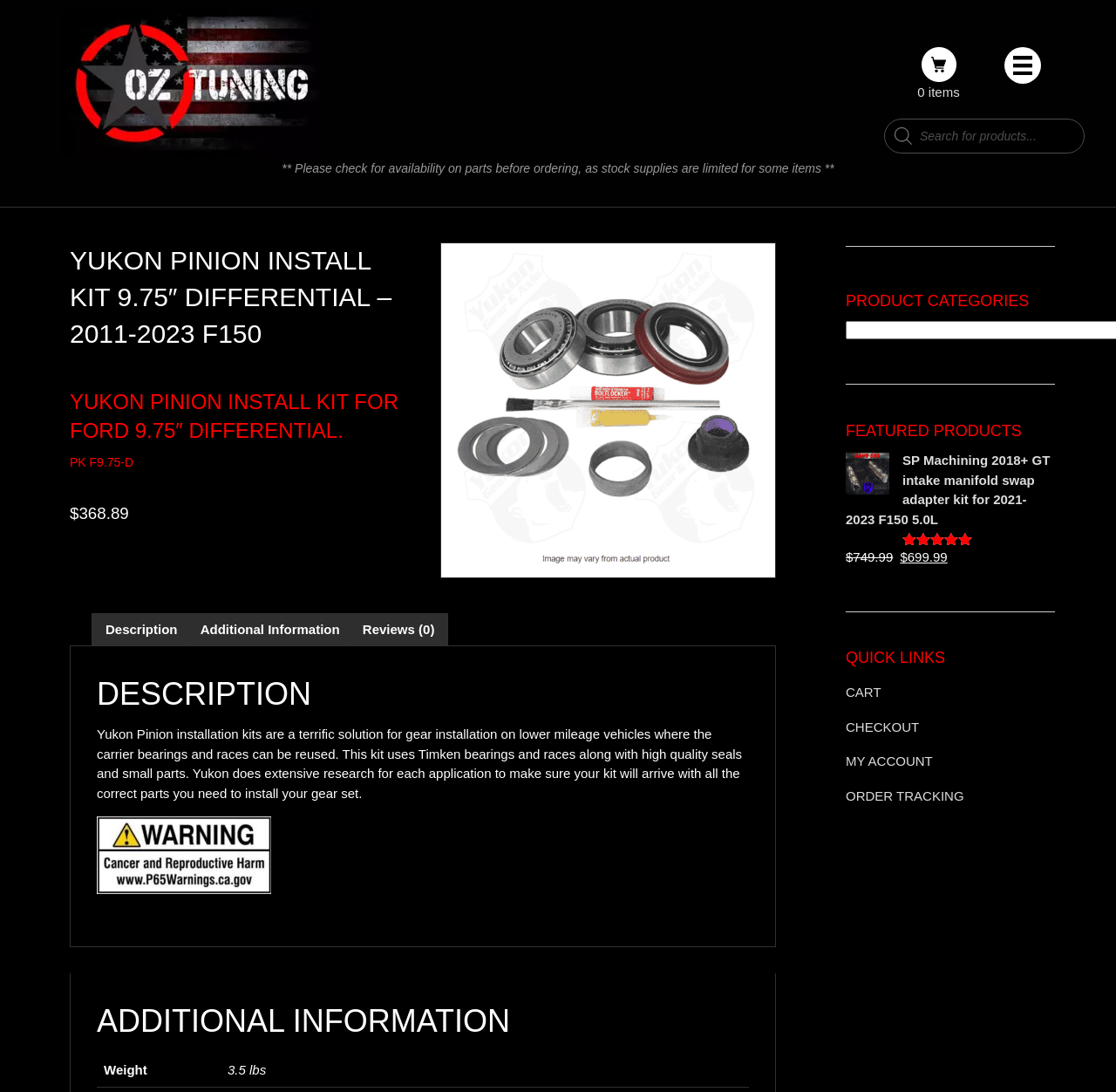Identify and provide the bounding box coordinates of the UI element described: "title="PK F8.8-D"". The coordinates should be formatted as [left, top, right, bottom], with each number being a float between 0 and 1.

[0.395, 0.222, 0.695, 0.529]